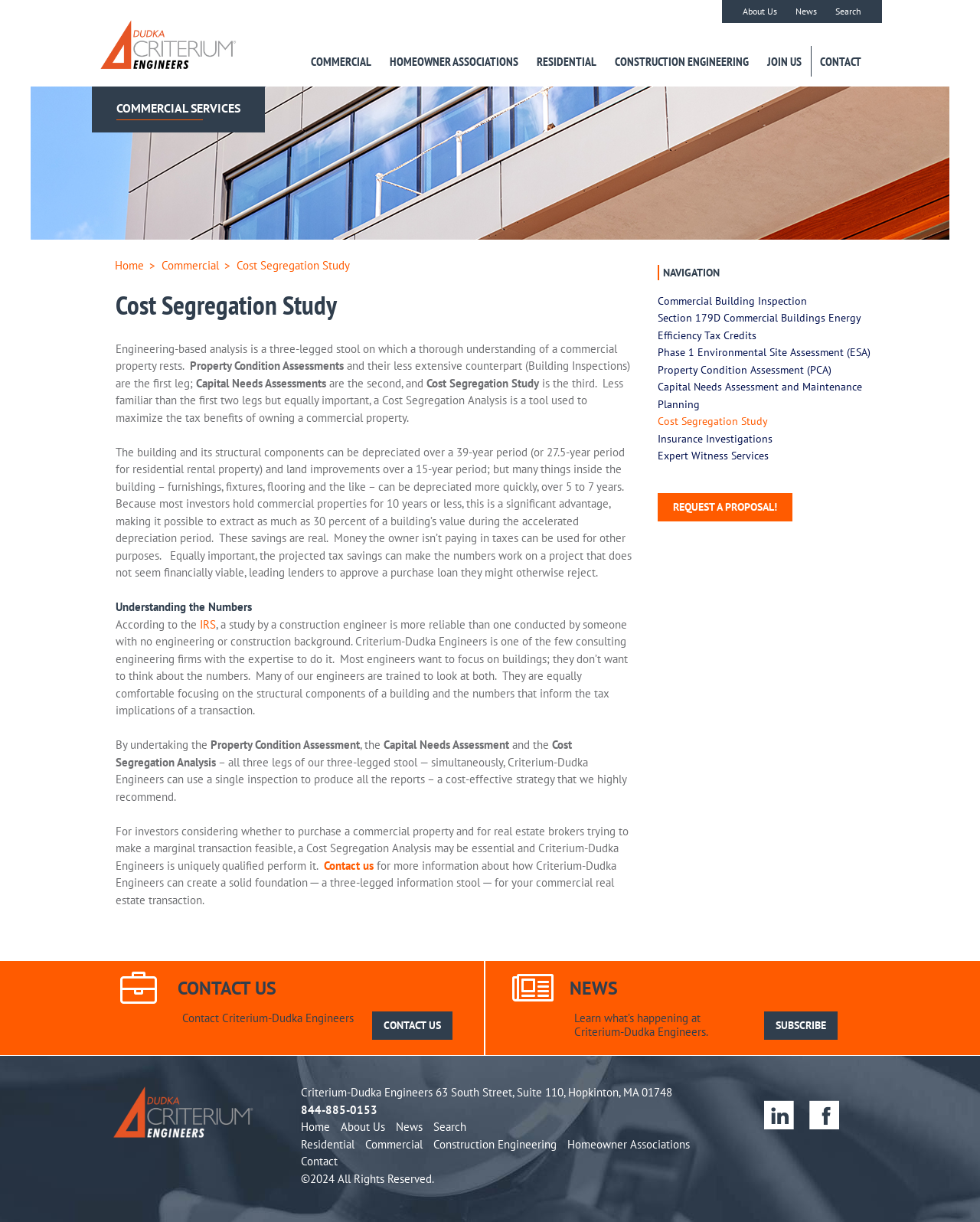Bounding box coordinates are specified in the format (top-left x, top-left y, bottom-right x, bottom-right y). All values are floating point numbers bounded between 0 and 1. Please provide the bounding box coordinate of the region this sentence describes: Request a Proposal!

[0.671, 0.404, 0.809, 0.427]